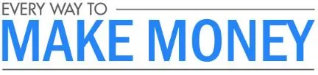What is the theme of the webpage?
Relying on the image, give a concise answer in one word or a brief phrase.

Financial opportunities